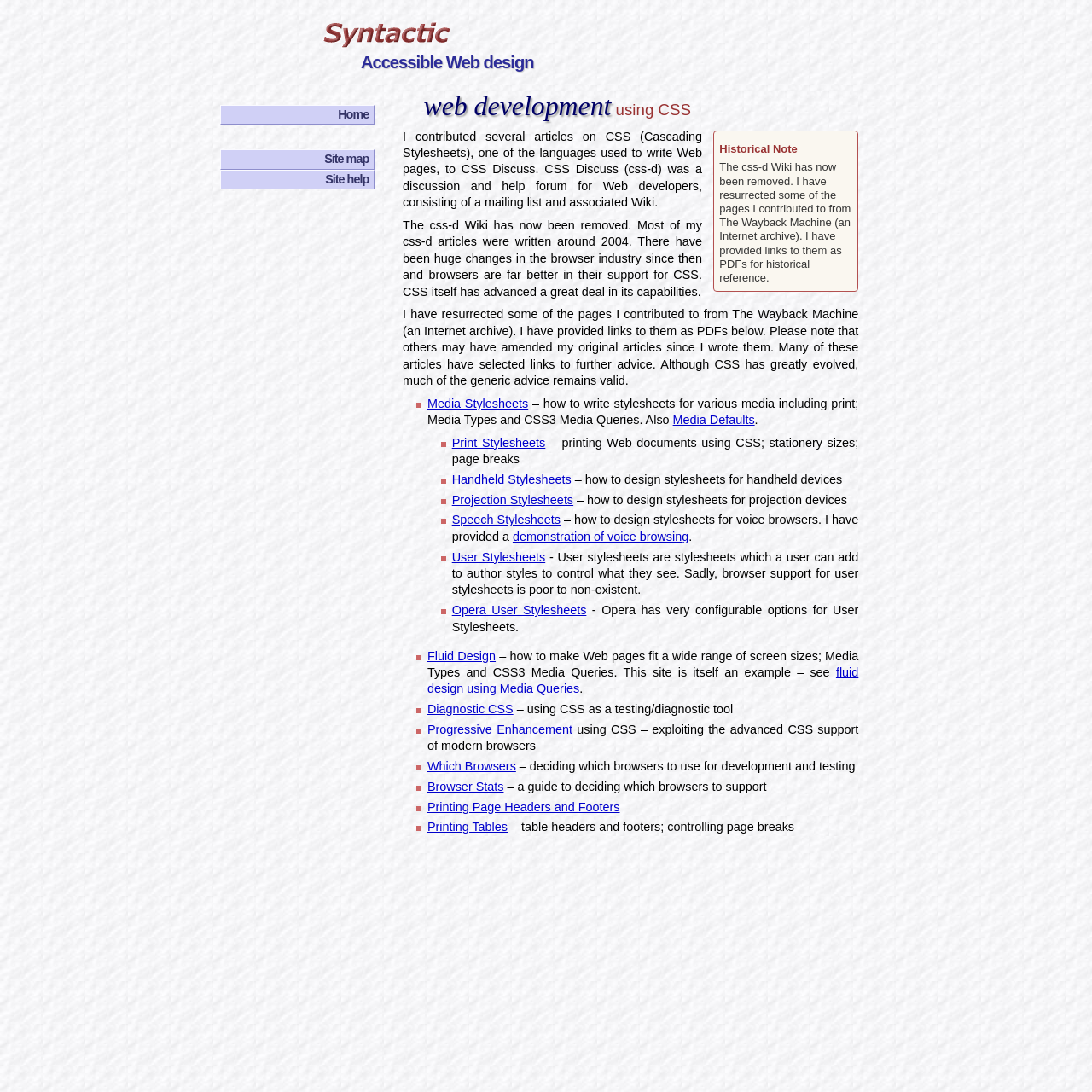What is the 'Fluid Design' link about?
Could you answer the question with a detailed and thorough explanation?

Based on the link text and surrounding context, I can see that the 'Fluid Design' link is related to making web pages fit different screen sizes. This suggests that the link provides resources or guides on how to design web pages that can adapt to various screen sizes and devices.